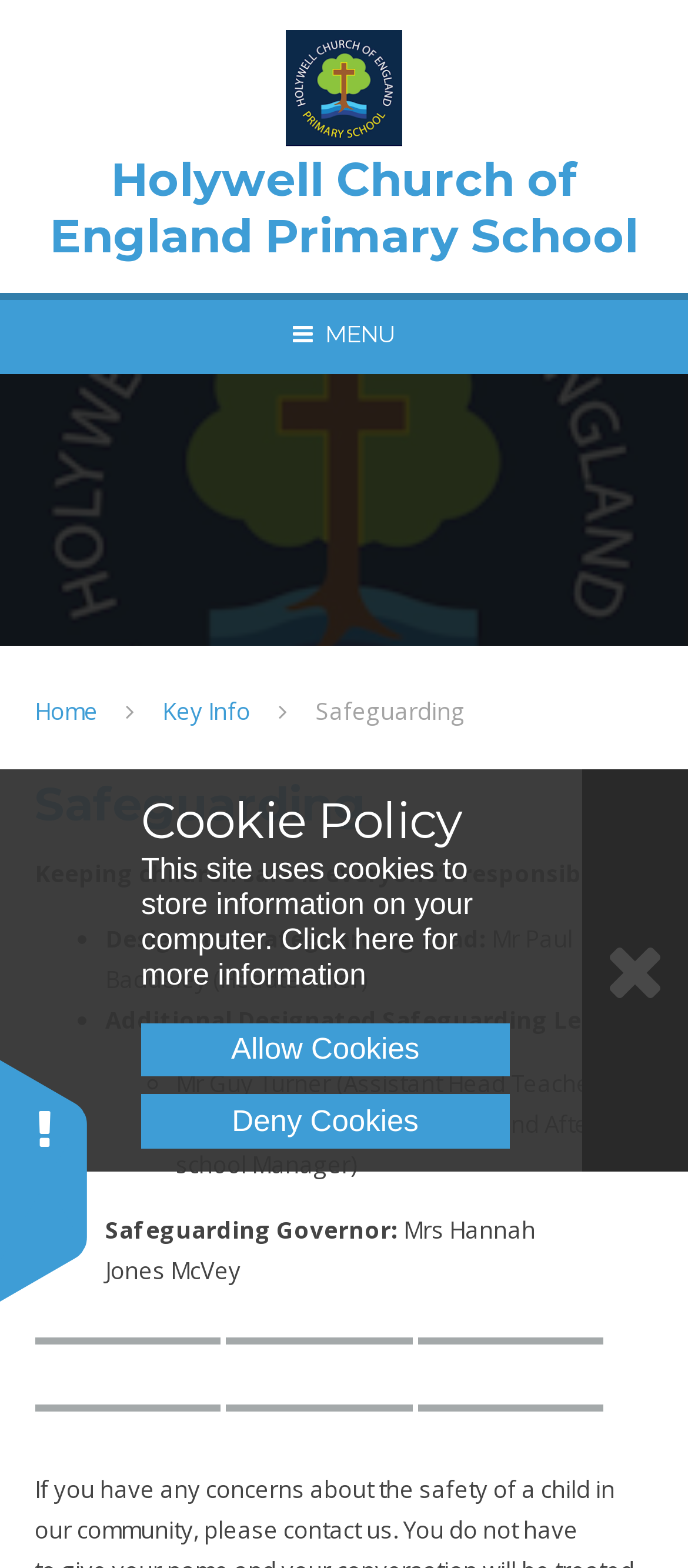Give the bounding box coordinates for this UI element: "Skip to content ↓". The coordinates should be four float numbers between 0 and 1, arranged as [left, top, right, bottom].

[0.0, 0.002, 0.255, 0.023]